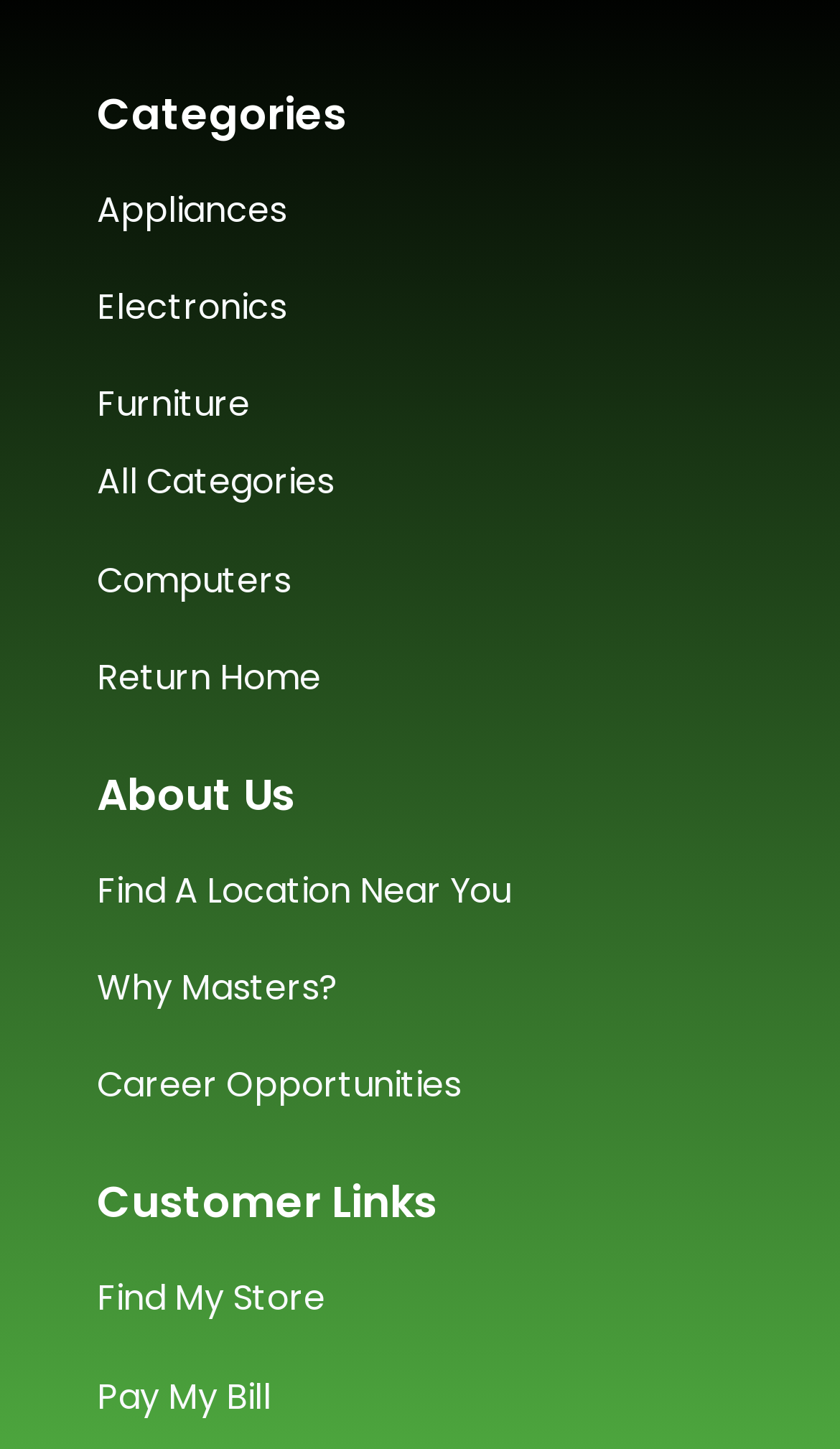Please provide a short answer using a single word or phrase for the question:
Is there a link to 'About Us'?

Yes